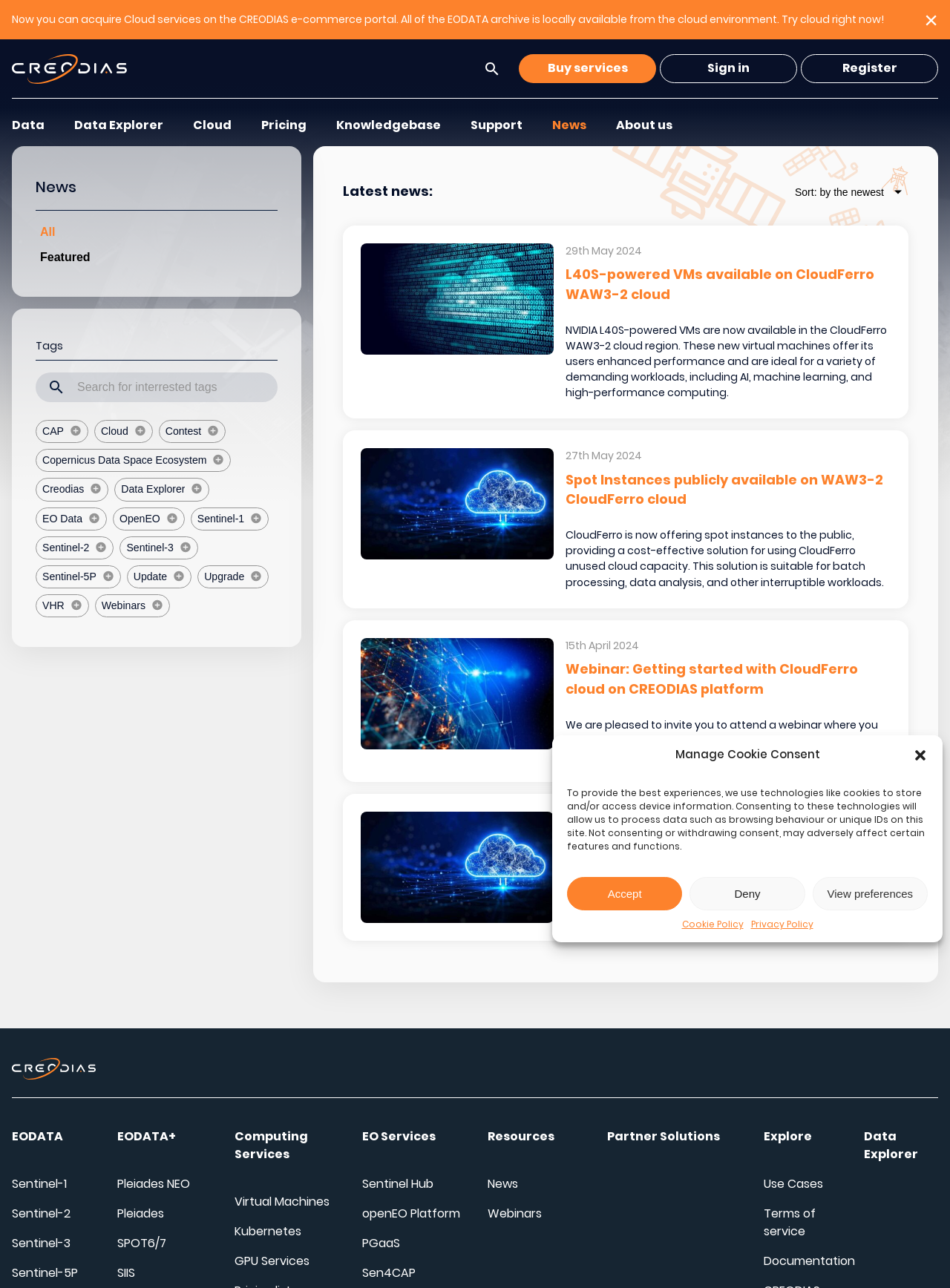Determine the bounding box coordinates of the clickable region to execute the instruction: "Sort news by the newest". The coordinates should be four float numbers between 0 and 1, denoted as [left, top, right, bottom].

[0.837, 0.142, 0.956, 0.156]